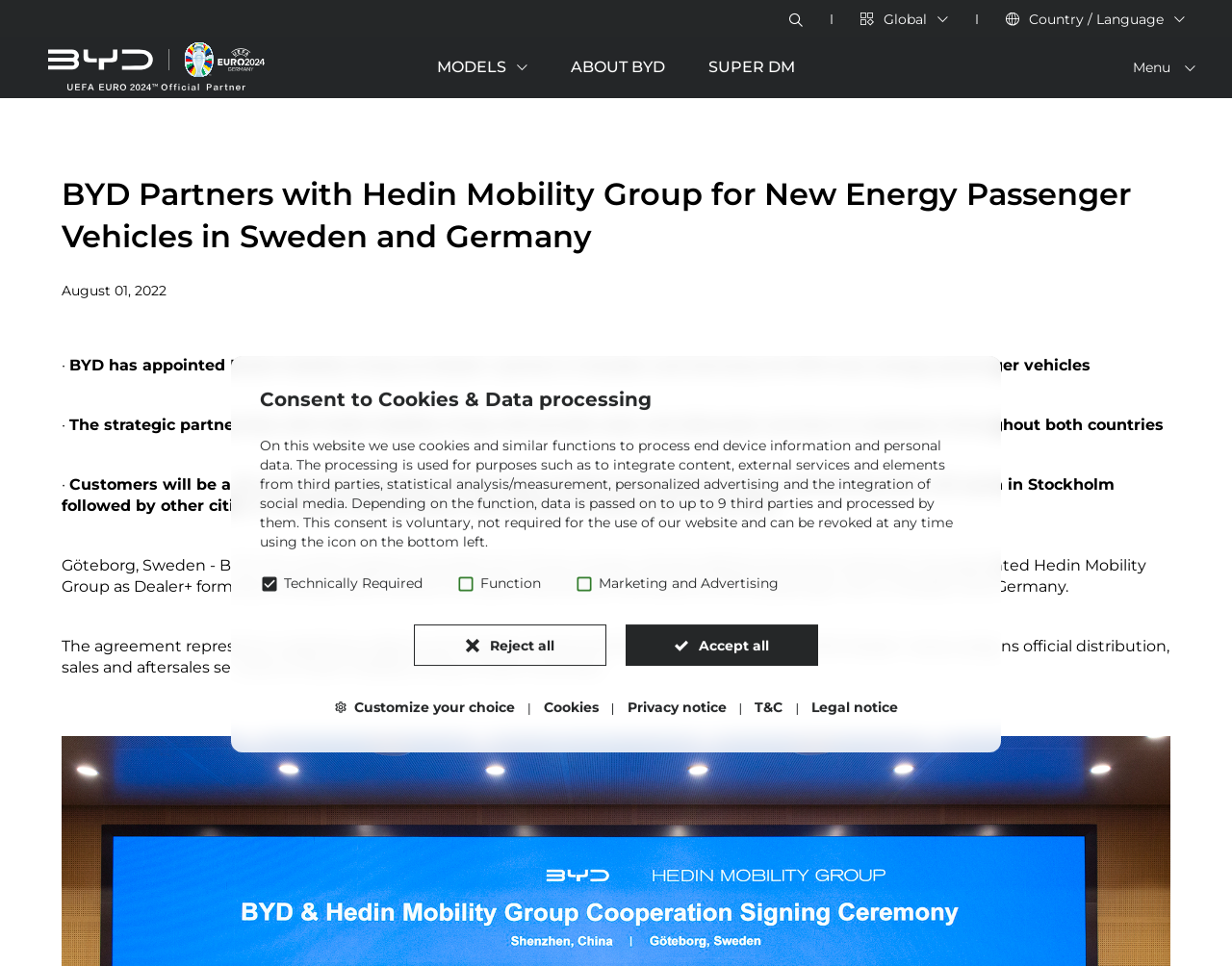Determine the coordinates of the bounding box that should be clicked to complete the instruction: "Get Support". The coordinates should be represented by four float numbers between 0 and 1: [left, top, right, bottom].

[0.089, 0.227, 0.155, 0.251]